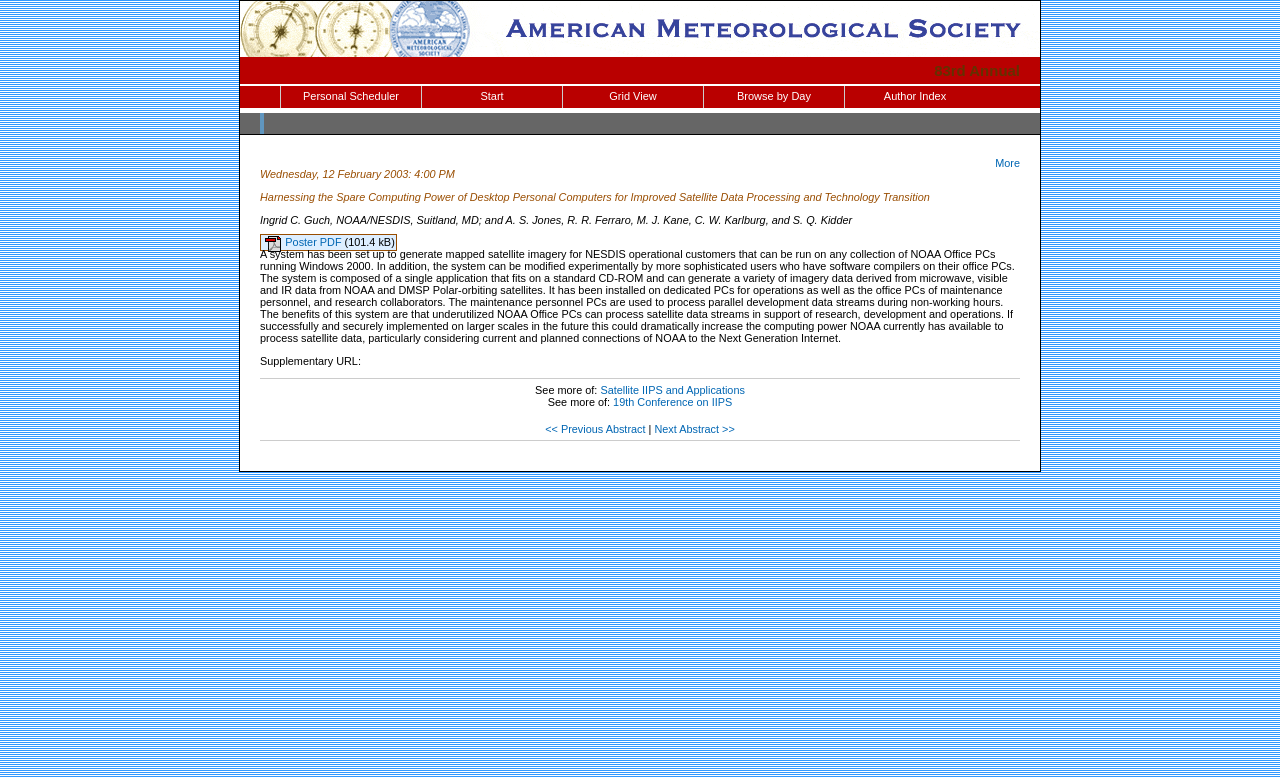Show the bounding box coordinates of the region that should be clicked to follow the instruction: "View more abstracts in Satellite IIPS and Applications."

[0.469, 0.494, 0.582, 0.509]